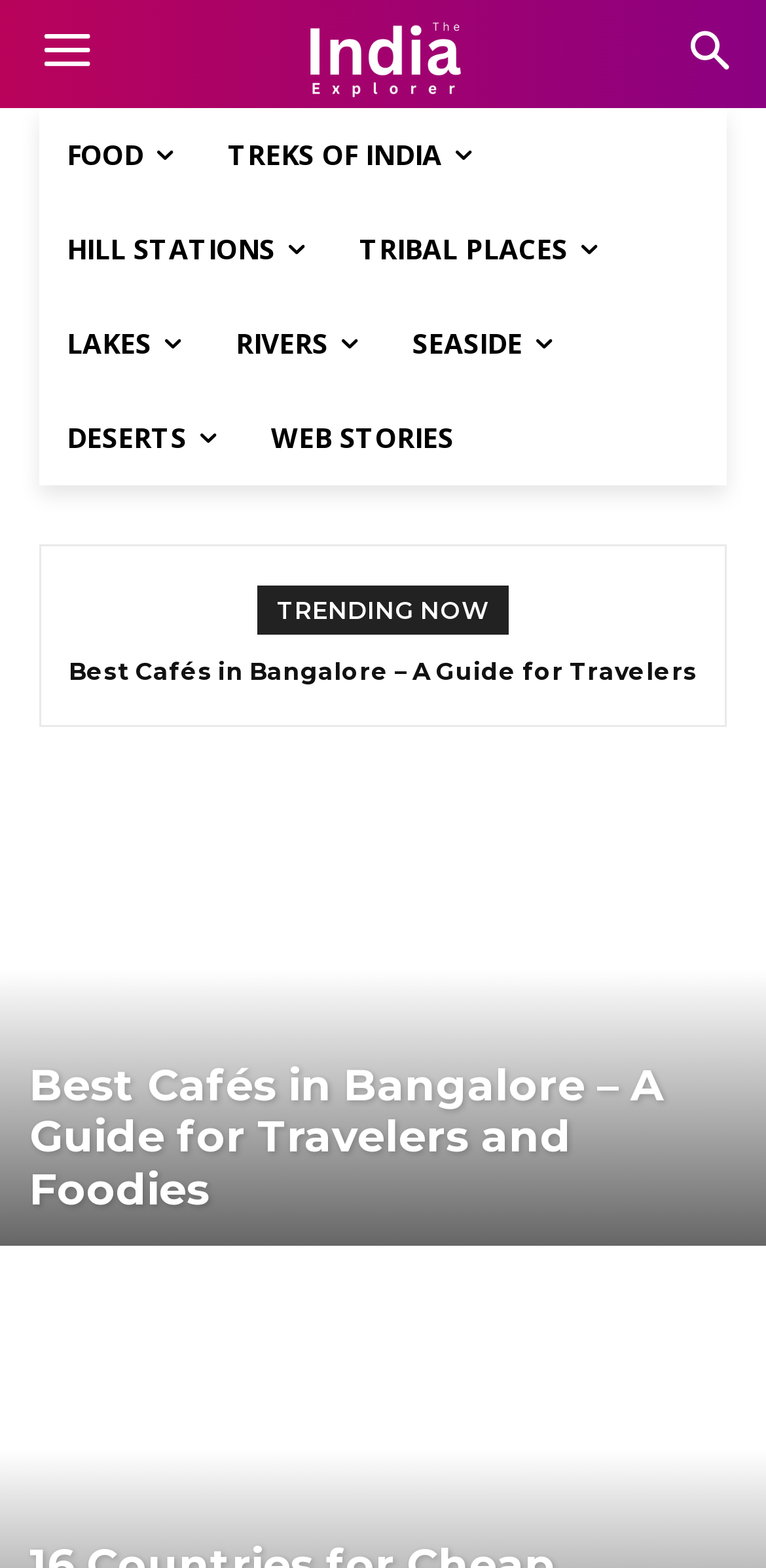How many categories of travel destinations are listed on the webpage?
Please look at the screenshot and answer in one word or a short phrase.

9